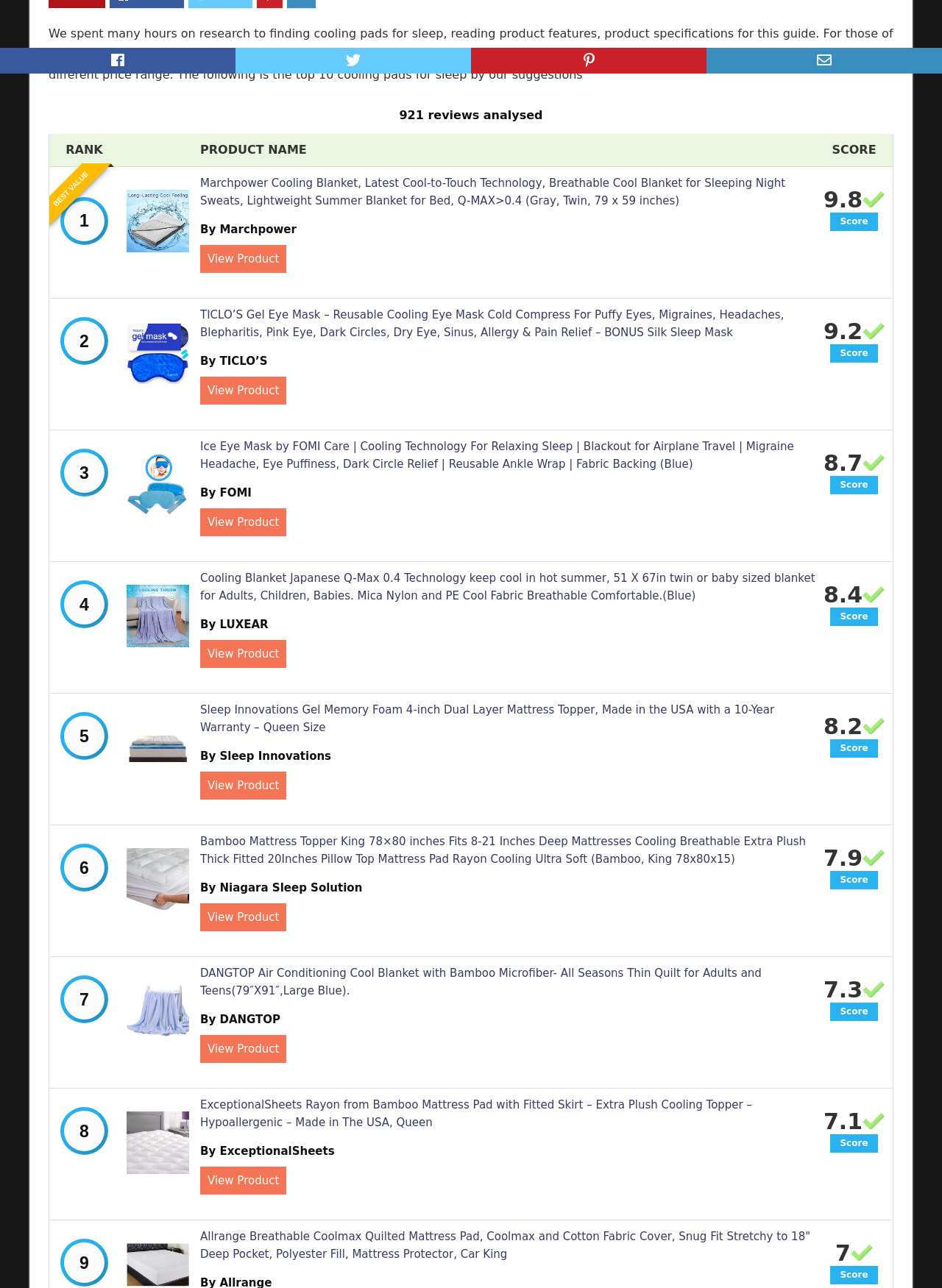Identify the bounding box coordinates for the UI element described as: "By Niagara Sleep Solution". The coordinates should be provided as four floats between 0 and 1: [left, top, right, bottom].

[0.212, 0.684, 0.385, 0.694]